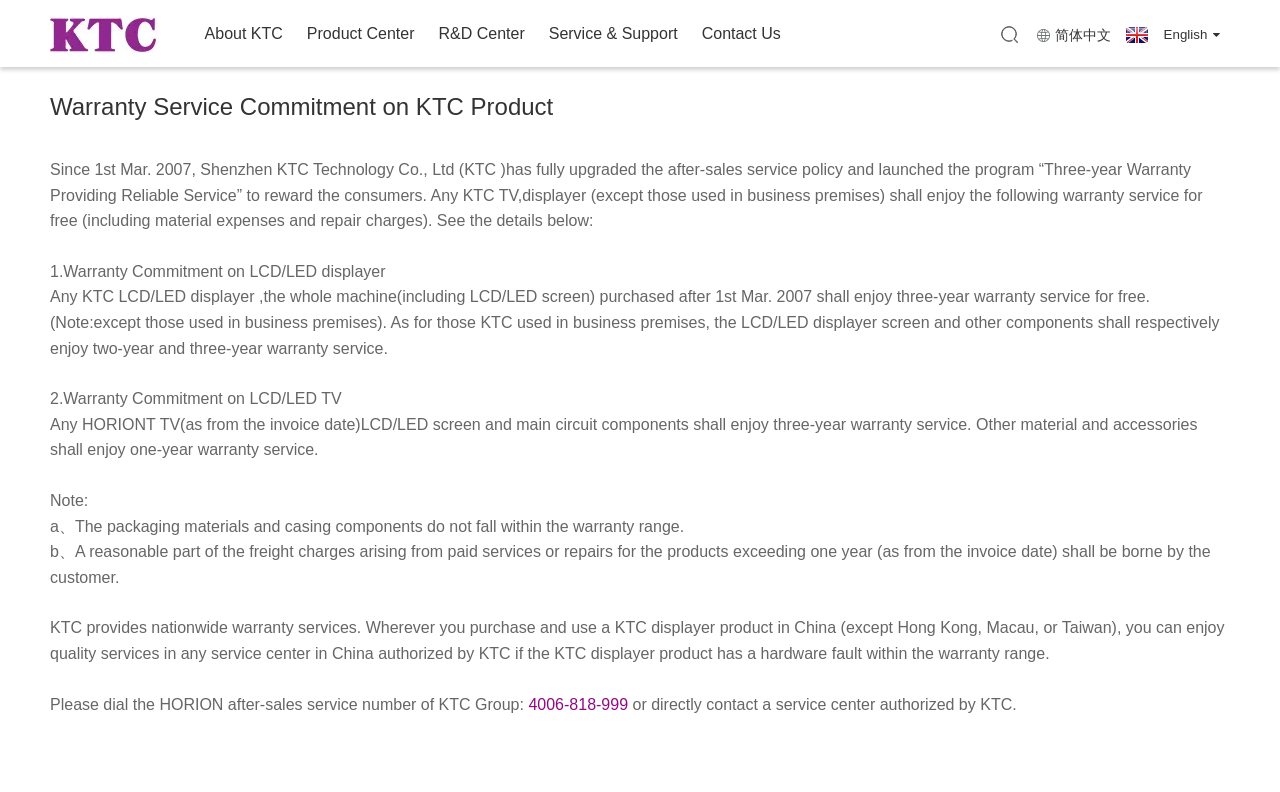Locate the bounding box of the user interface element based on this description: "R&D Product Dept.".

[0.212, 0.015, 0.412, 0.053]